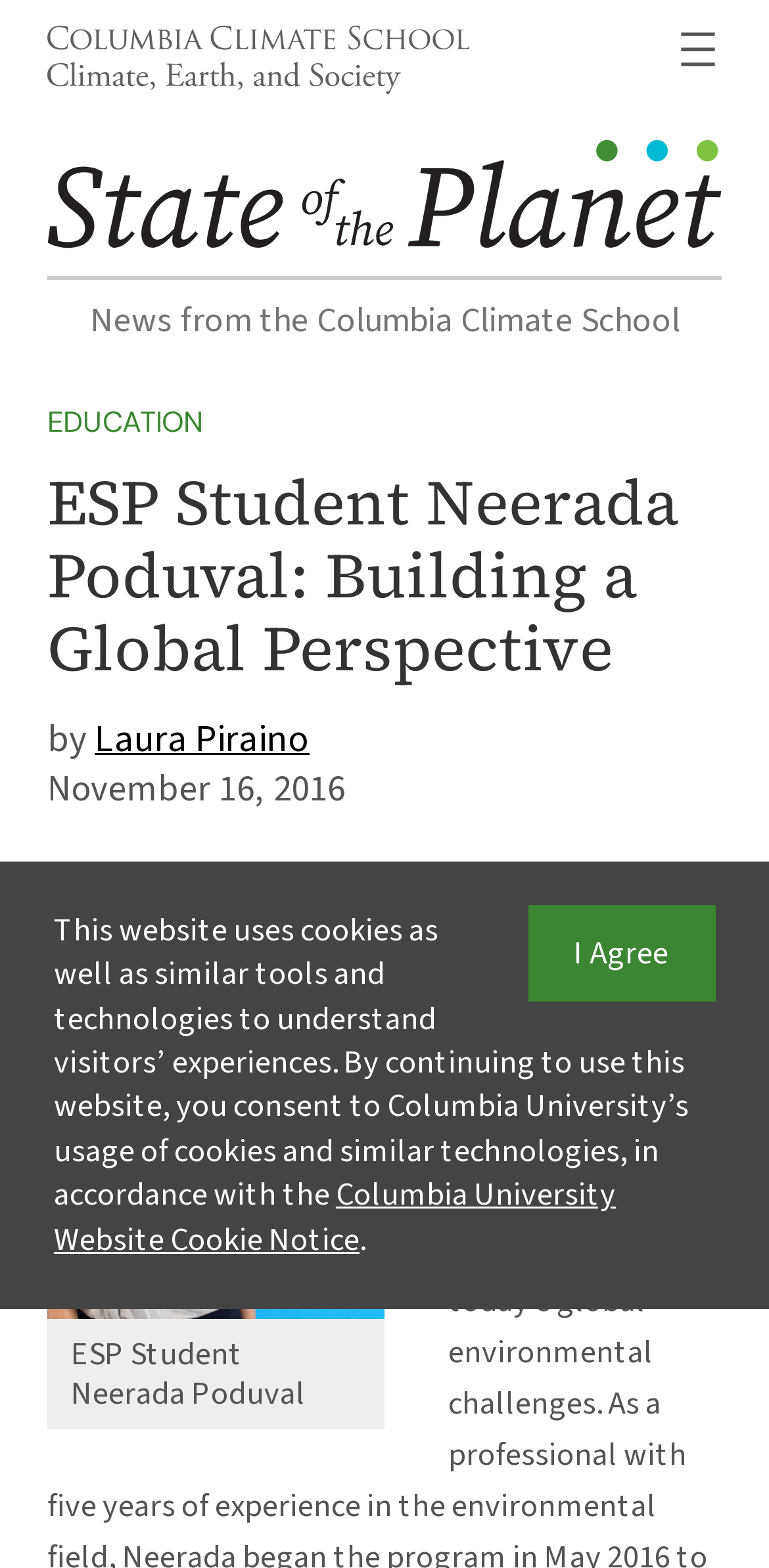Give a complete and precise description of the webpage's appearance.

The webpage is about ESP Student Neerada Poduval, focusing on building a global perspective. At the top left, there is a figure with a link to "Columbia Climate School: Climate, Earth, and Society" accompanied by an image. To the right of this figure, there is a navigation menu with an "Open menu" button.

Below the navigation menu, there is a link to "State of the Planet" with an associated image. A horizontal separator follows, separating the top section from the main content.

The main content starts with a heading "ESP Student Neerada Poduval: Building a Global Perspective" followed by a link to "Laura Piraino". A time stamp "November 16, 2016" is placed below. 

A large figure takes up most of the middle section, featuring an image of "ESP Student Neerada Poduval" with a figcaption below. 

At the bottom right, there is a link to "I Agree" and a static text describing the website's cookie policy. A button "Columbia University Website Cookie Notice" is placed below, which opens a new window.